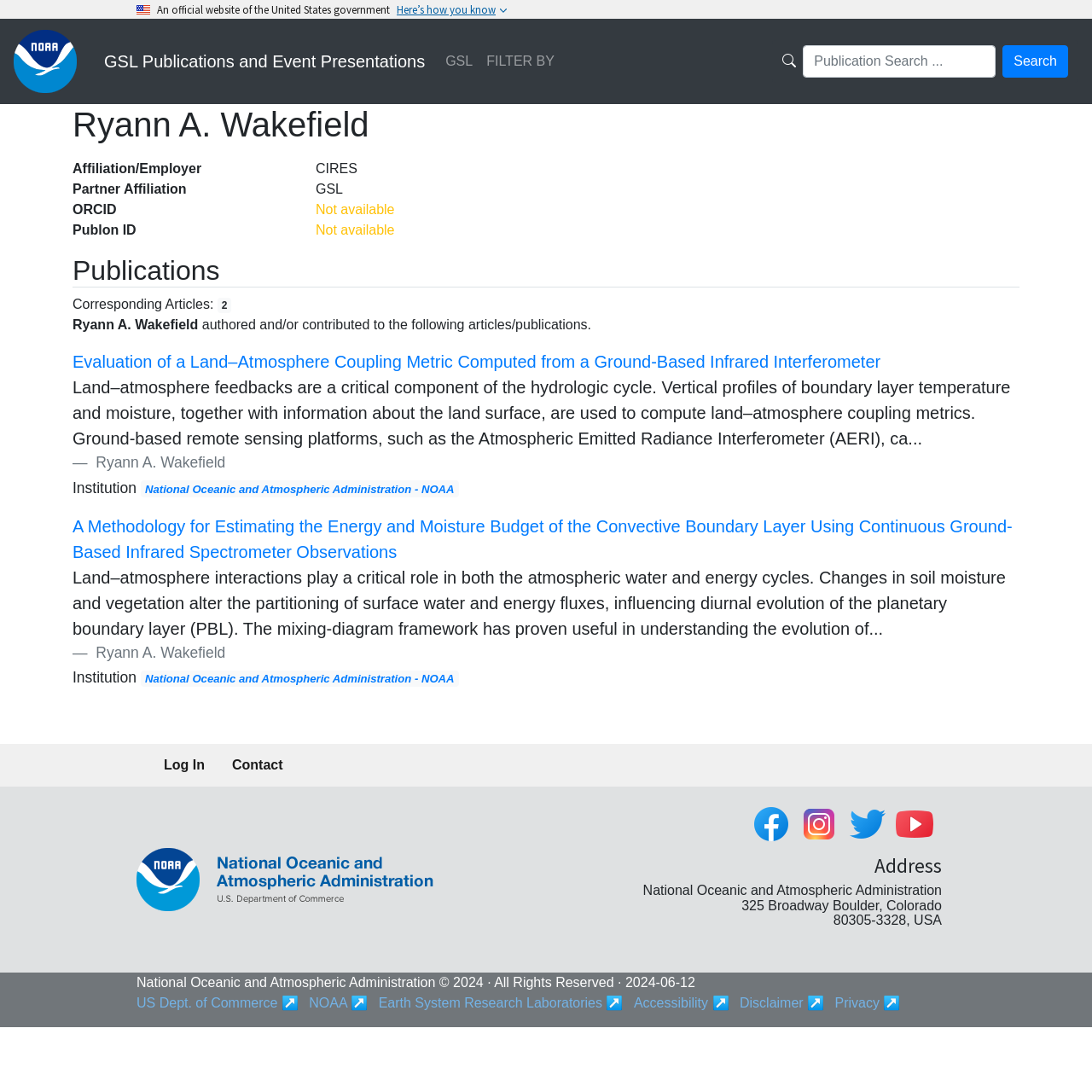What is the primary heading on this webpage?

Ryann A. Wakefield